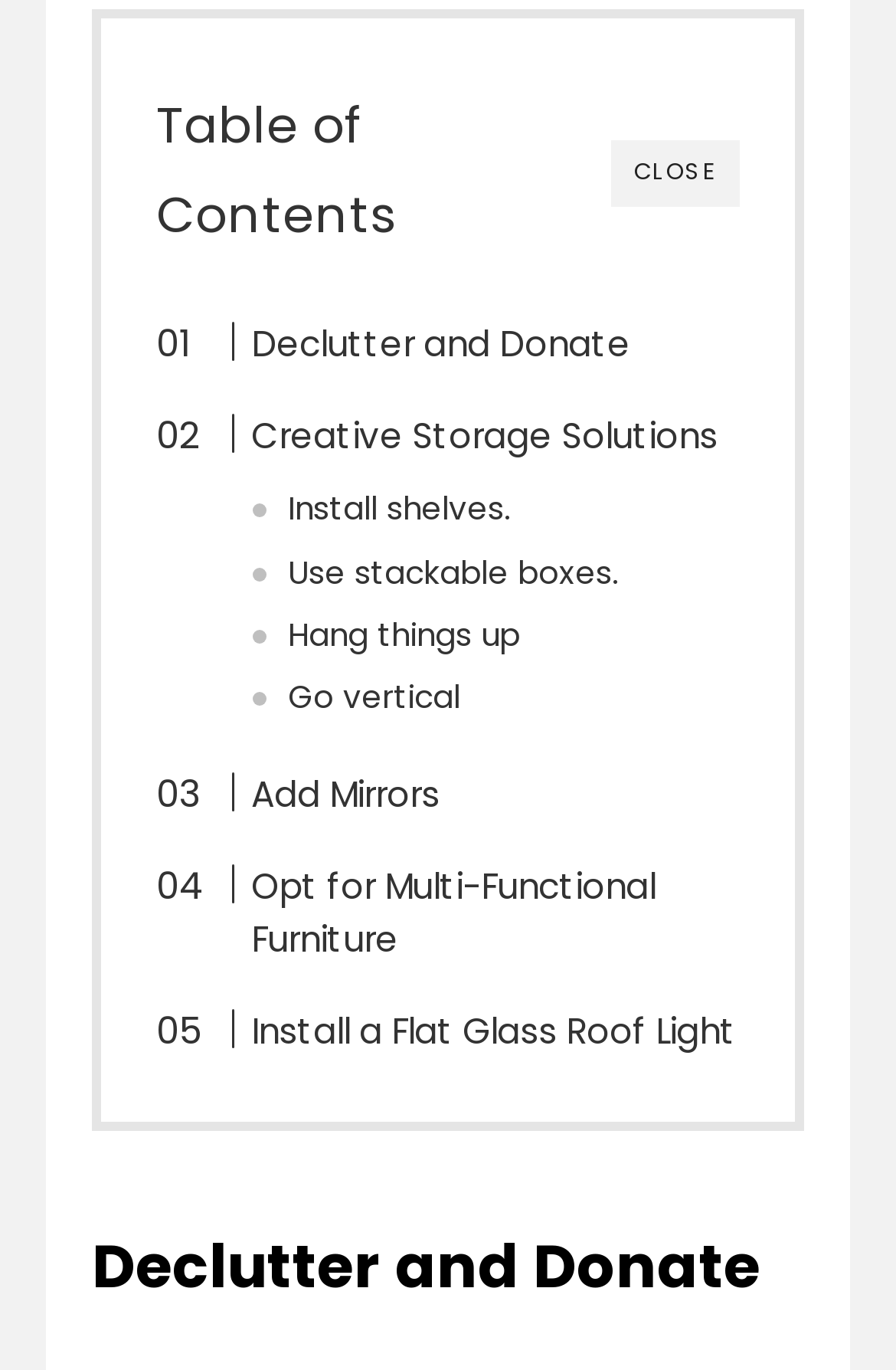Identify the bounding box coordinates for the UI element described as: "Add Mirrors".

[0.228, 0.561, 0.491, 0.6]